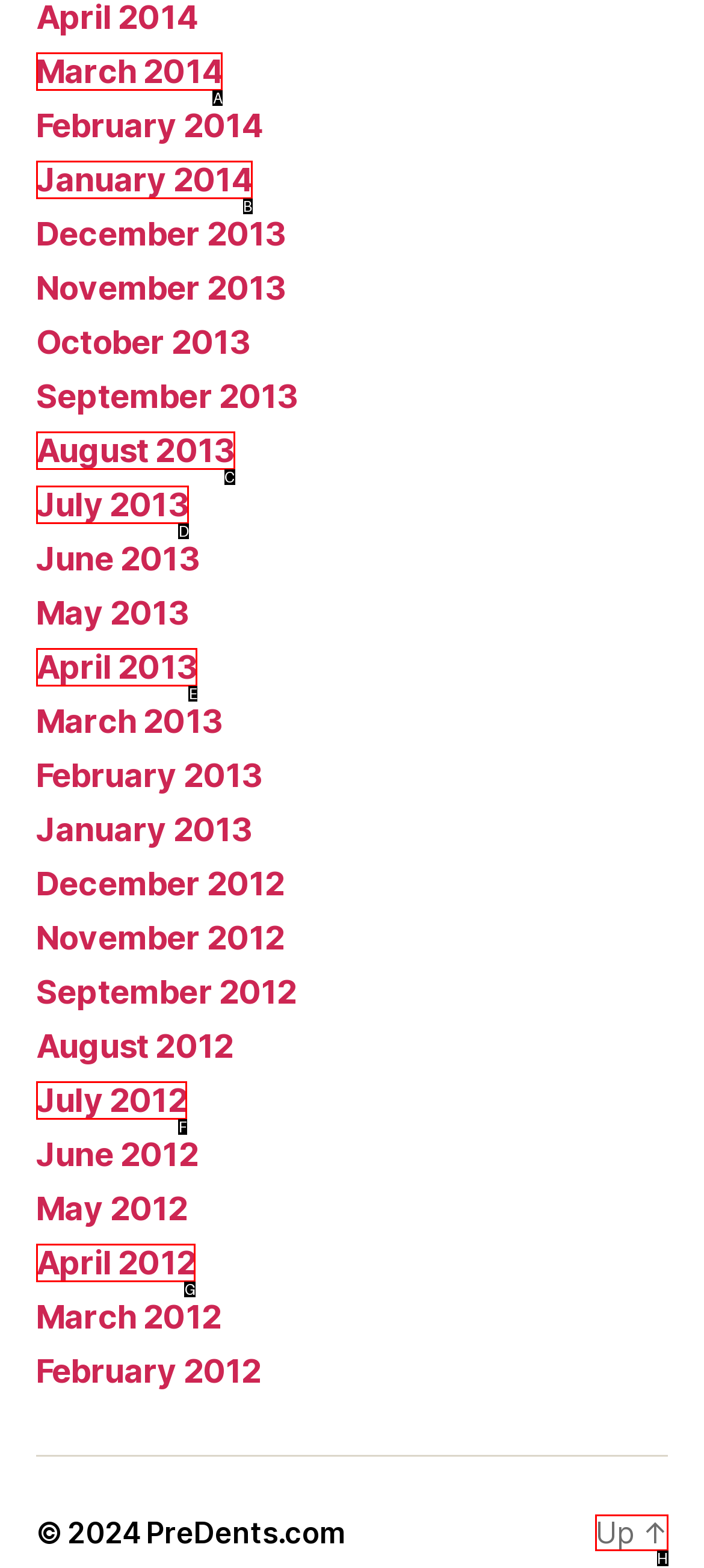Which HTML element should be clicked to fulfill the following task: Click Up?
Reply with the letter of the appropriate option from the choices given.

H